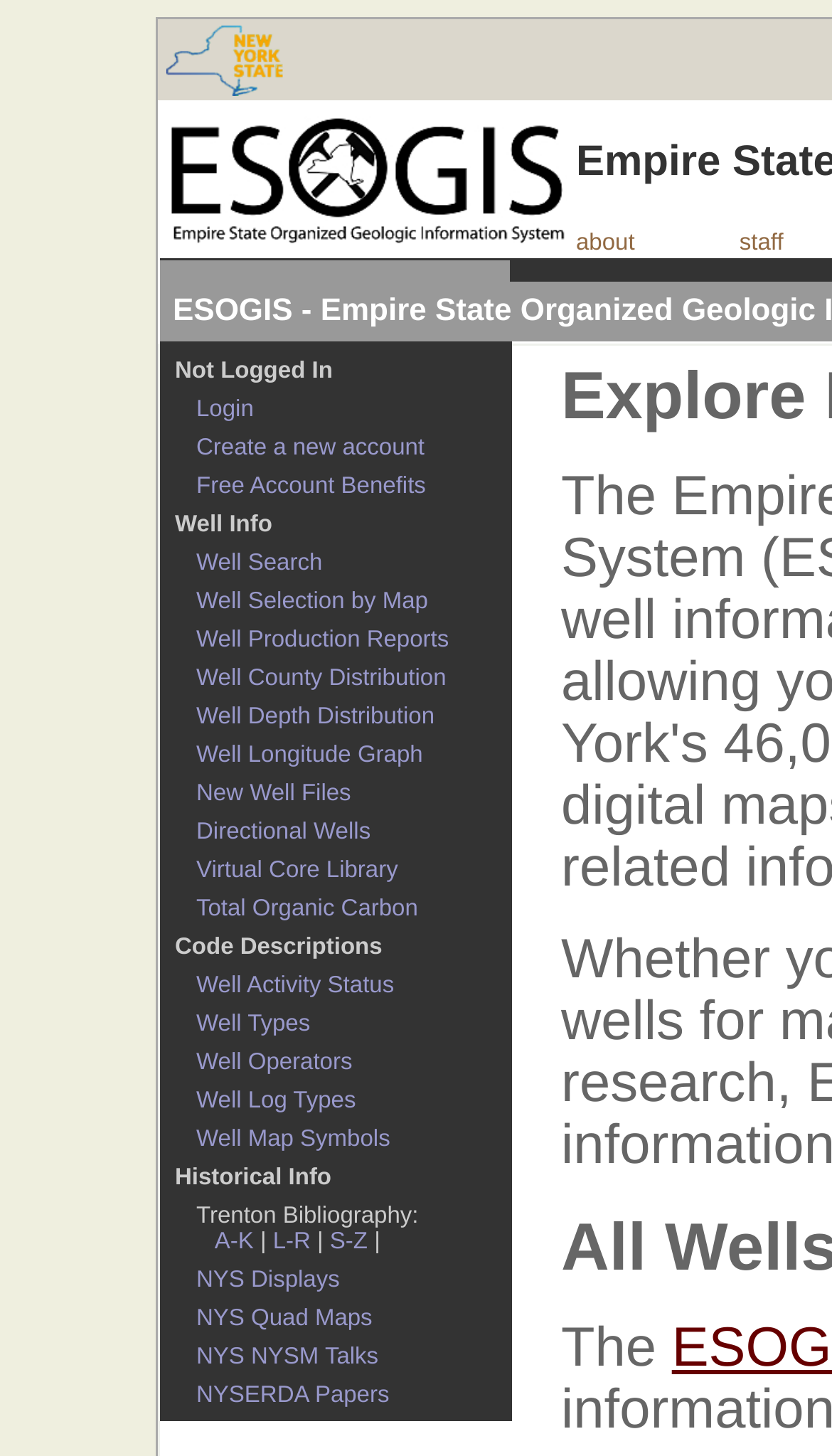What is the text of the first link on the webpage?
Examine the image and give a concise answer in one word or a short phrase.

New York State Logo